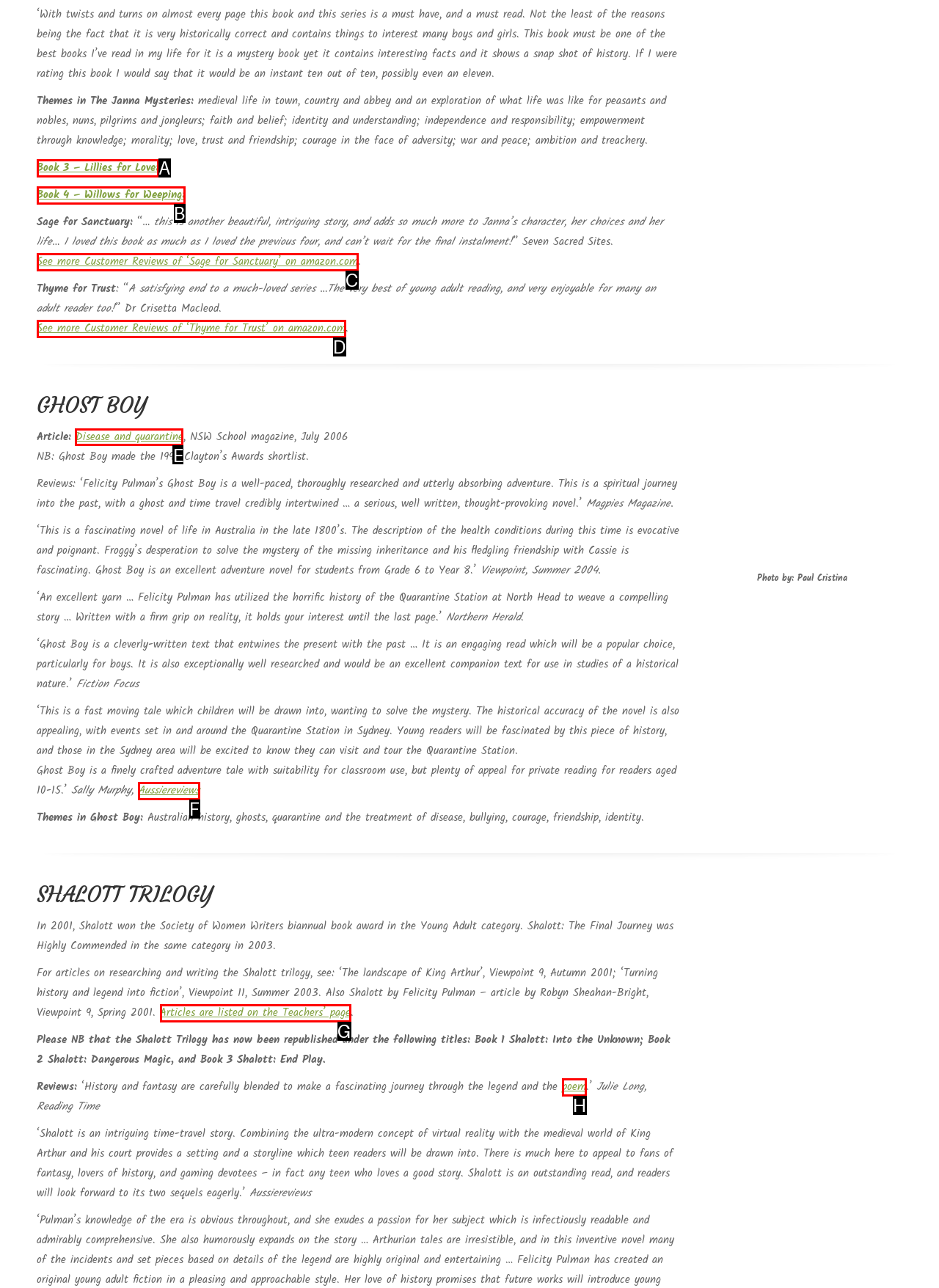Indicate which UI element needs to be clicked to fulfill the task: Read the article 'Disease and quarantine'
Answer with the letter of the chosen option from the available choices directly.

E